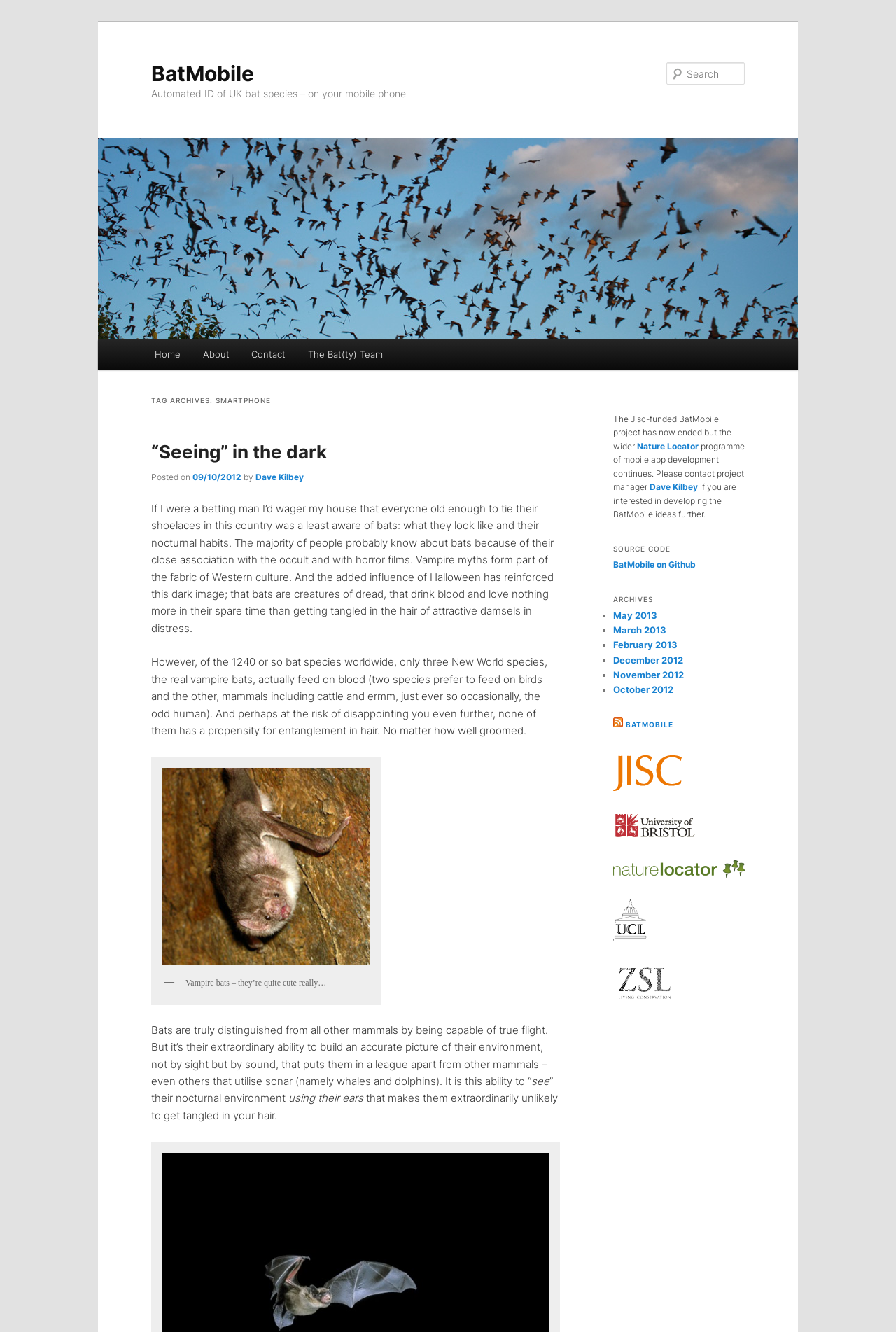What is the name of the programme that the BatMobile project is part of?
Refer to the image and provide a thorough answer to the question.

The text mentions that 'The Jisc-funded BatMobile project has now ended but the wider Nature Locator programme of mobile app development continues' which suggests that the BatMobile project is part of the Nature Locator programme.